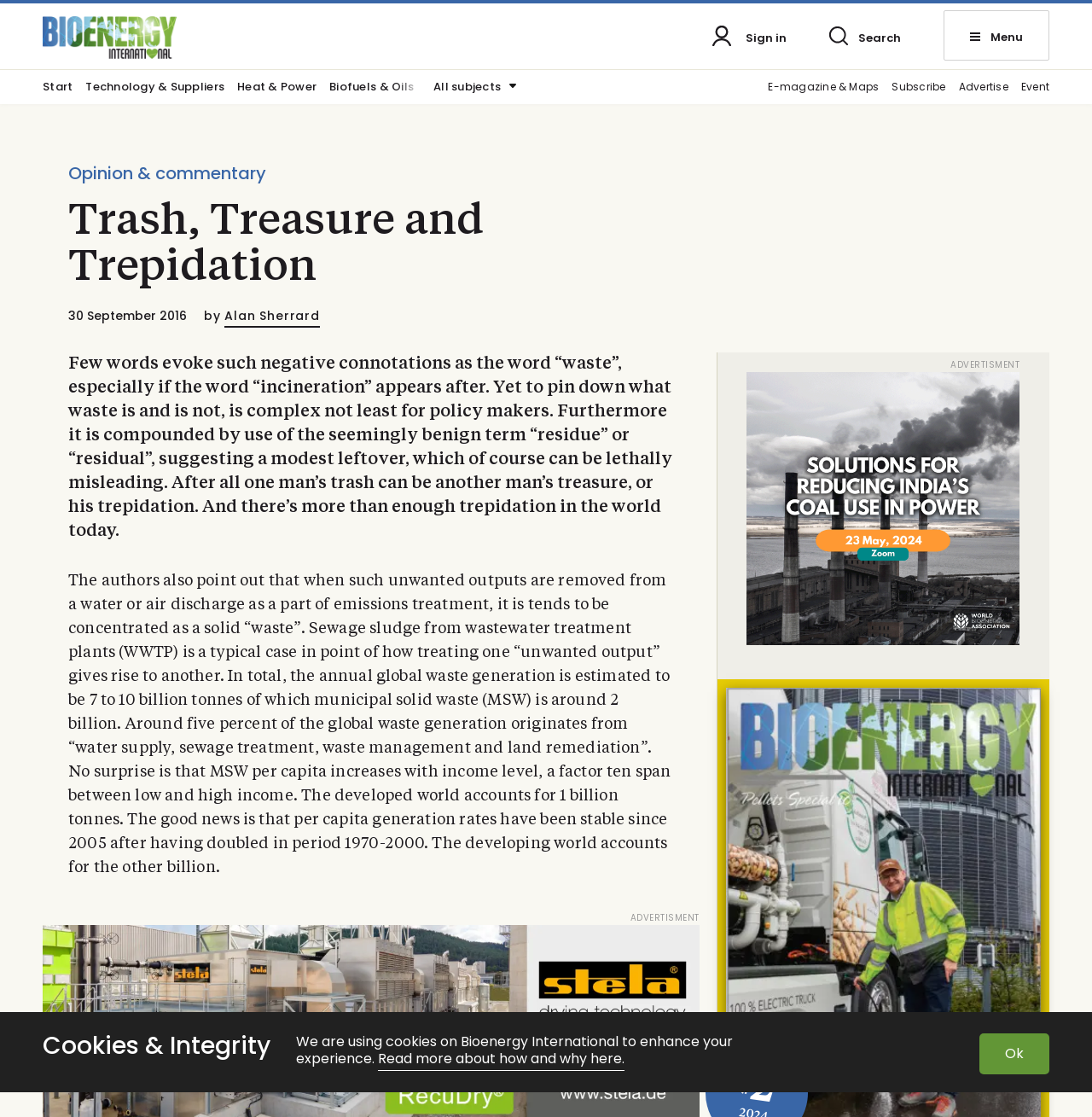Offer a meticulous description of the webpage's structure and content.

The webpage is titled "Trash, Treasure and Trepidation | Bioenergy International" and features a logo of Bioenergy International at the top left corner. At the top right corner, there are links to "Sign in", a search function, and a menu. Below the logo, there is a navigation bar with links to "Start", "Technology & Suppliers", "Heat & Power", "Biofuels & Oils", and more.

The main content of the webpage is an article titled "Trash, Treasure and Trepidation" with a heading that spans across the top half of the page. The article is dated "30 September 2016" and is written by "Alan Sherrard". The text discusses the concept of waste and its negative connotations, as well as the complexities of defining waste and its treatment.

There are two advertisements on the page, one at the bottom left corner and another at the middle right side. The bottom left advertisement is a link to "annons" with an image, while the middle right advertisement is also a link to "annons" but without an image.

At the very bottom of the page, there is a notice about cookies and integrity, stating that the website uses cookies to enhance the user's experience. There is also a link to read more about how and why cookies are used, and an "Ok" button to acknowledge the notice.